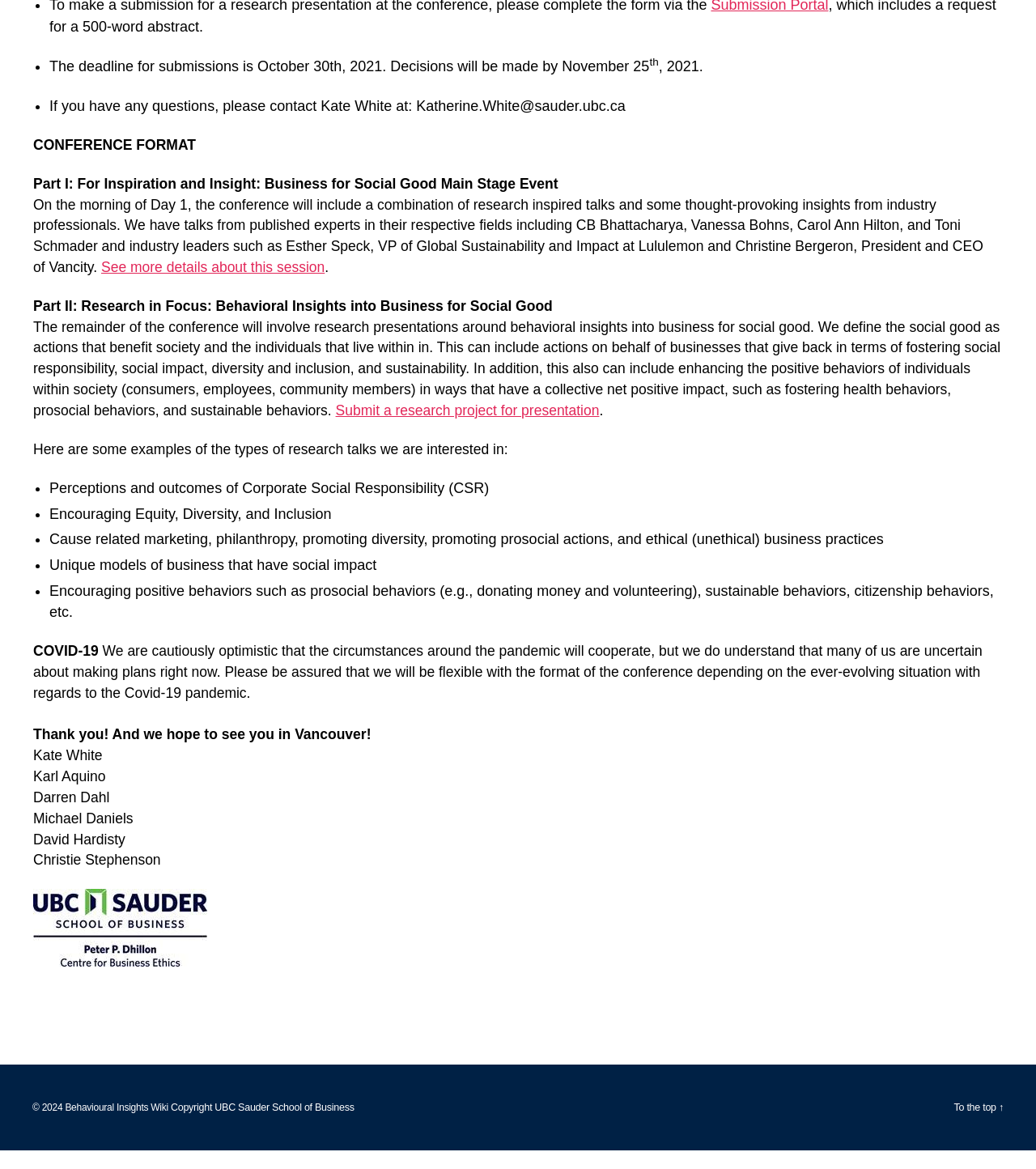Locate the UI element that matches the description Submission Portal in the webpage screenshot. Return the bounding box coordinates in the format (top-left x, top-left y, bottom-right x, bottom-right y), with values ranging from 0 to 1.

[0.686, 0.014, 0.8, 0.027]